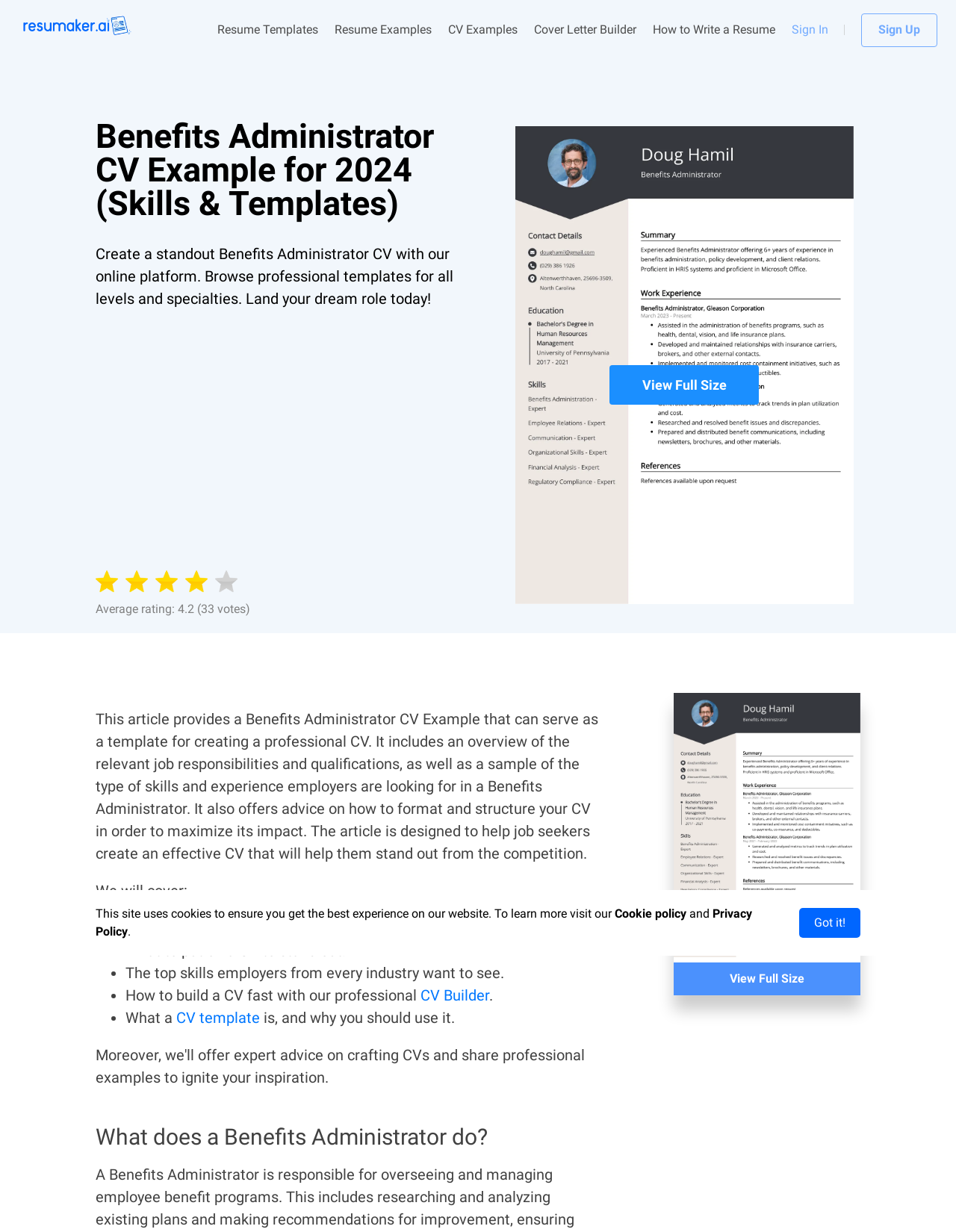Carefully examine the image and provide an in-depth answer to the question: What is the link below the CV example image?

I found the link by looking at the link element with the description 'Benefits Administrator CV Example View Full Size'. The link is located below the CV example image, which is indicated by the bounding box coordinates [0.5, 0.102, 0.9, 0.49] of the image element.